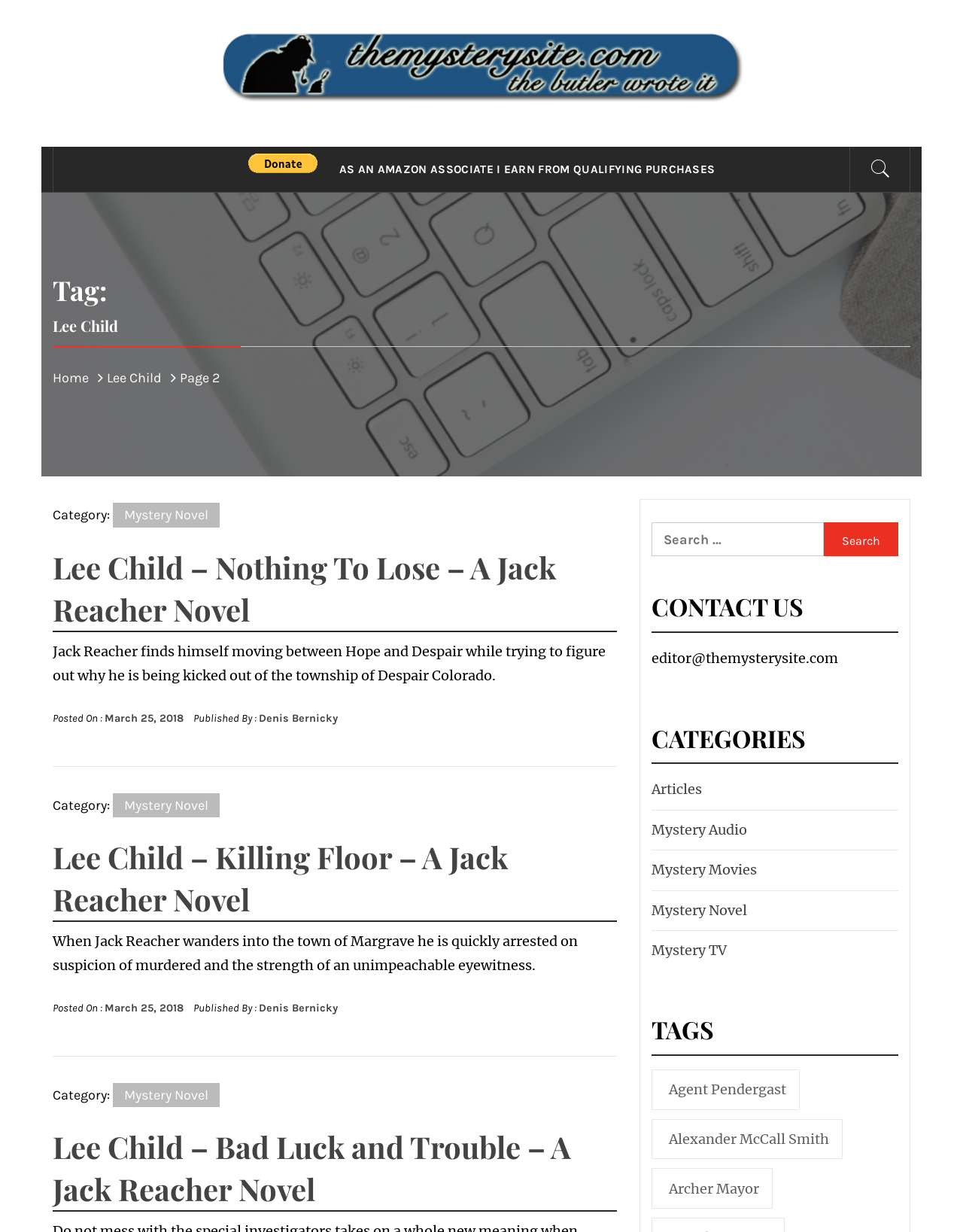Identify the bounding box for the element characterized by the following description: "GET THE FAQ'S".

None